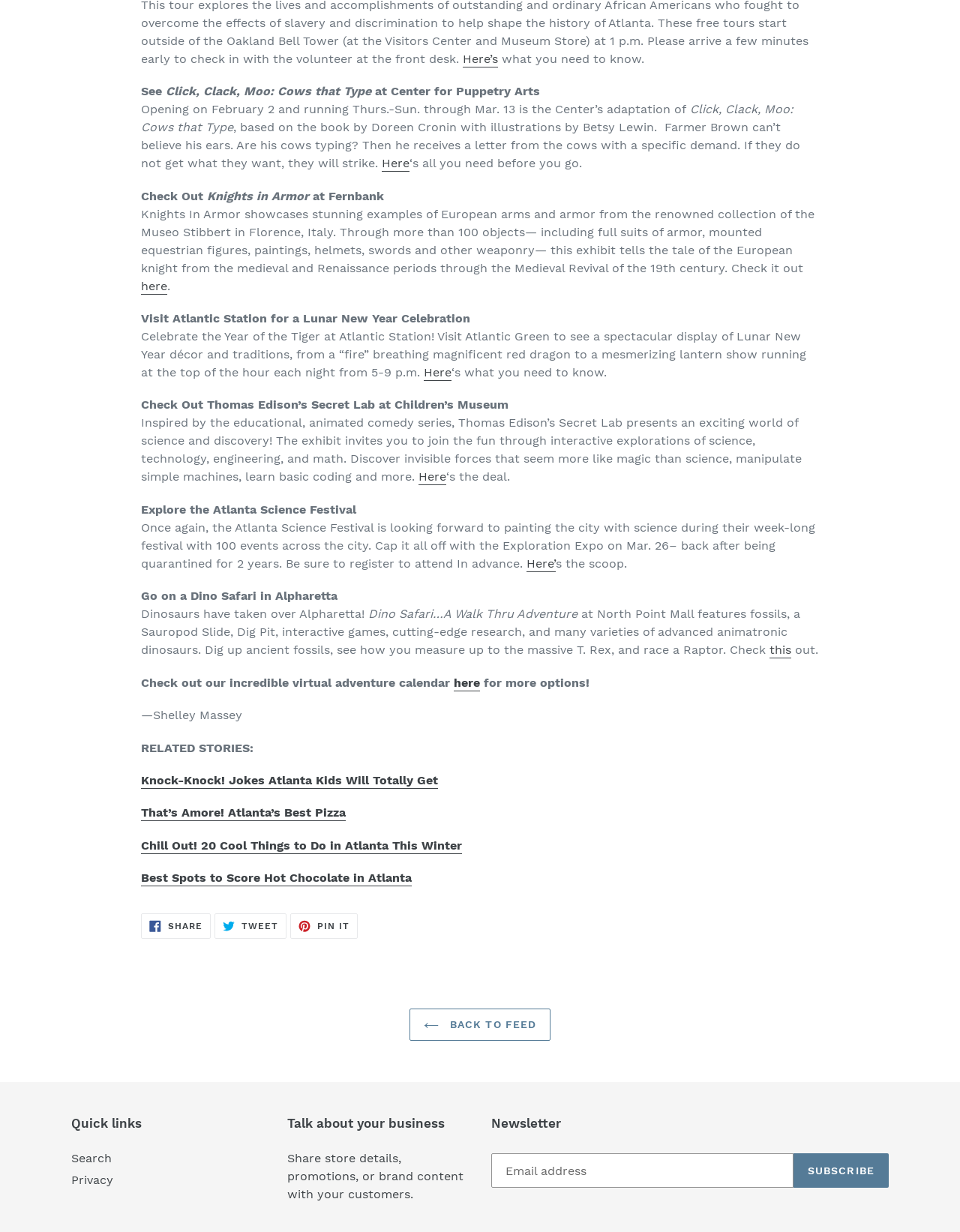Determine the bounding box coordinates for the UI element described. Format the coordinates as (top-left x, top-left y, bottom-right x, bottom-right y) and ensure all values are between 0 and 1. Element description: Tweet Tweet on Twitter

[0.224, 0.742, 0.298, 0.762]